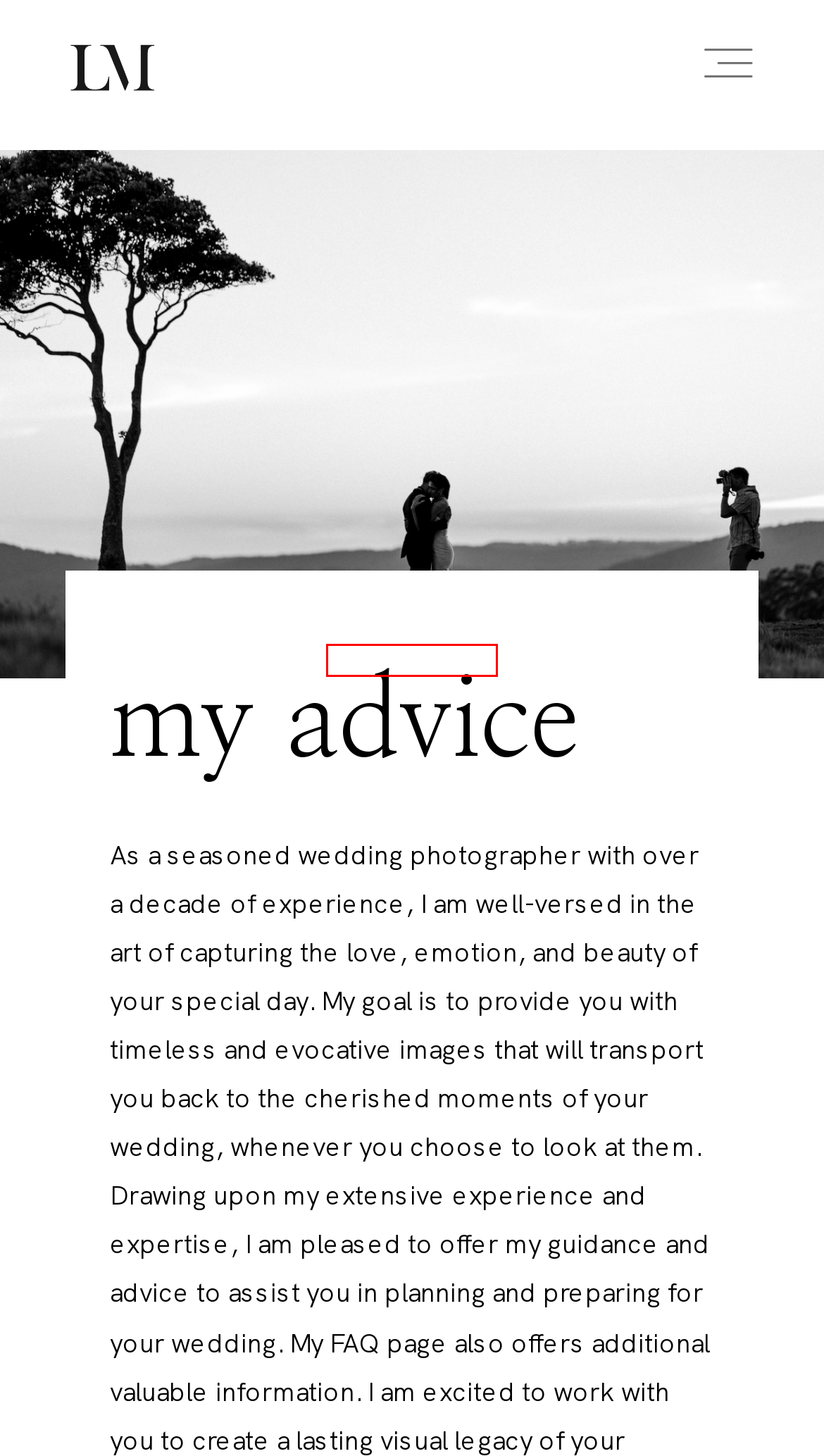You have been given a screenshot of a webpage, where a red bounding box surrounds a UI element. Identify the best matching webpage description for the page that loads after the element in the bounding box is clicked. Options include:
A. Luke Middlemiss
B. Sunshine Coast Wedding Photographer || Luke Middlemiss
C. Awards | Luke Middlemiss Wedding Photographer | Sunshine Coast
D. Meet Luke | Luke Middlemiss Wedding Photographer | Sunshine Coast
E. Brides Reviews | Luke Middlemiss Wedding Photographer | Sunshine Coast
F. Ask Luke | Luke Middlemiss Photography | Sunshine Coast
G. INVESTMENT | Luke Middlemiss Photography | Sunshine Coast
H. Contact | Luke Middlemiss Photography | Sunshine Coast

A